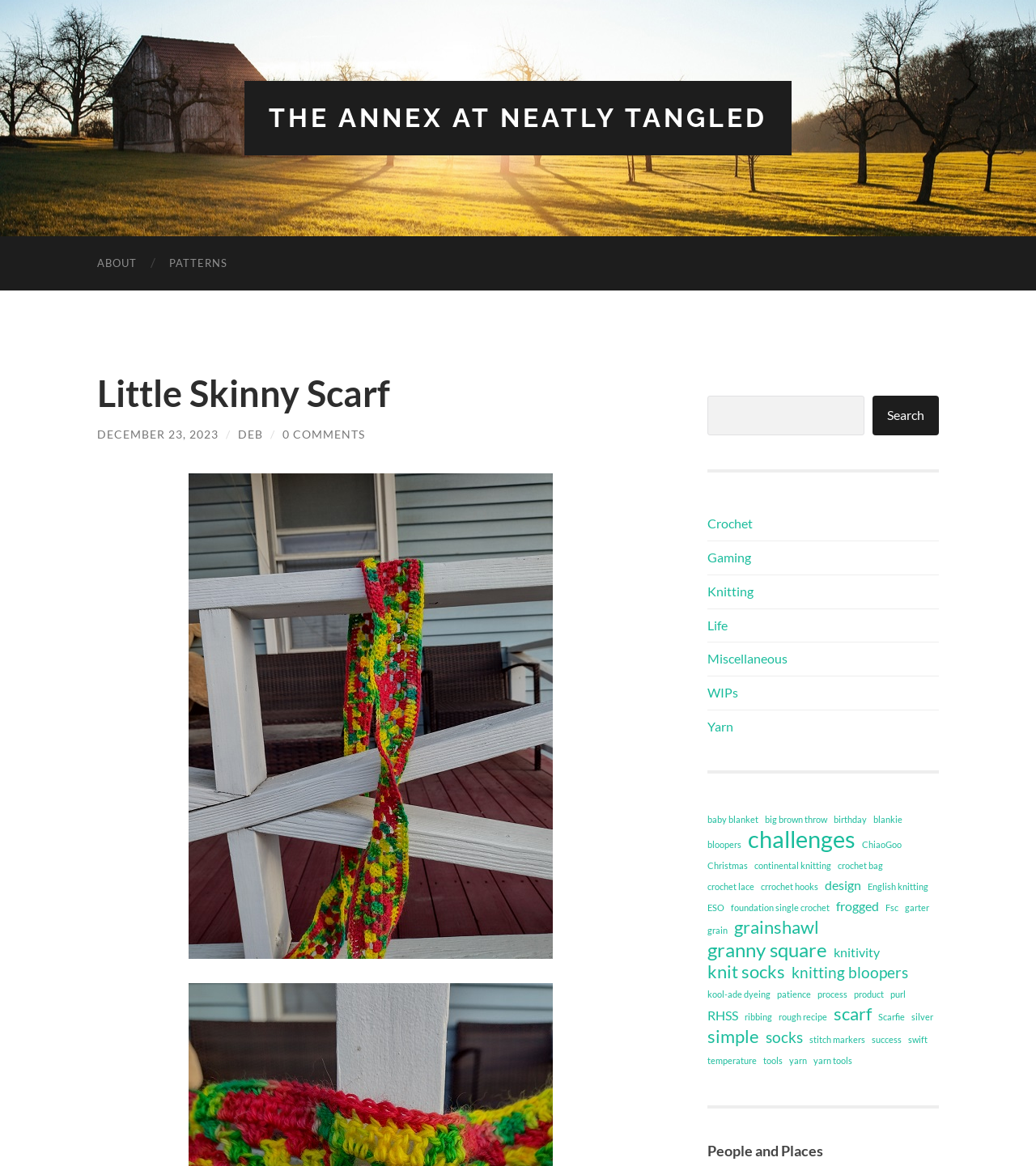Specify the bounding box coordinates for the region that must be clicked to perform the given instruction: "Explore the category 'Life'".

[0.683, 0.529, 0.702, 0.542]